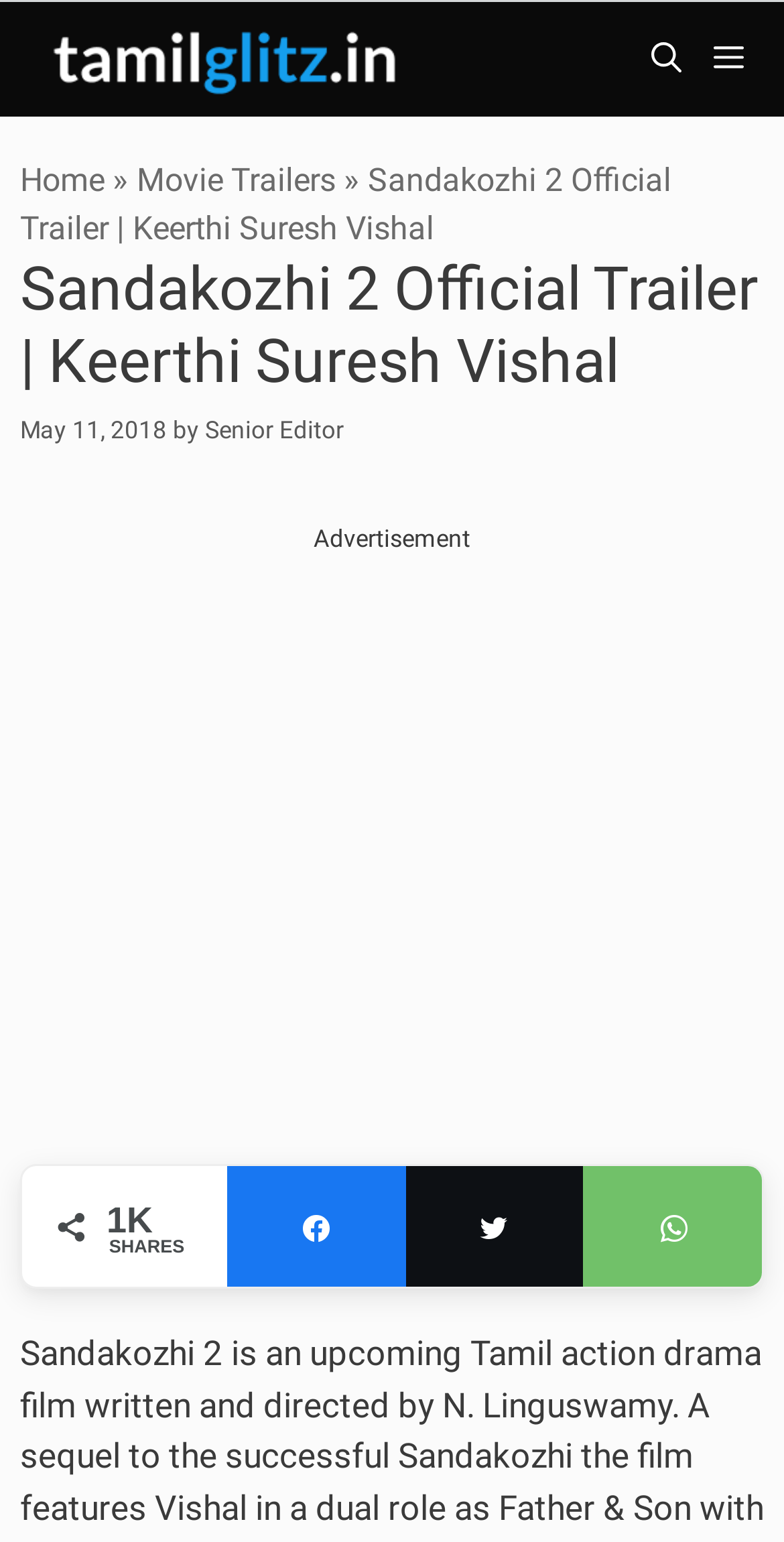Specify the bounding box coordinates of the area that needs to be clicked to achieve the following instruction: "Open the menu".

[0.89, 0.001, 1.0, 0.076]